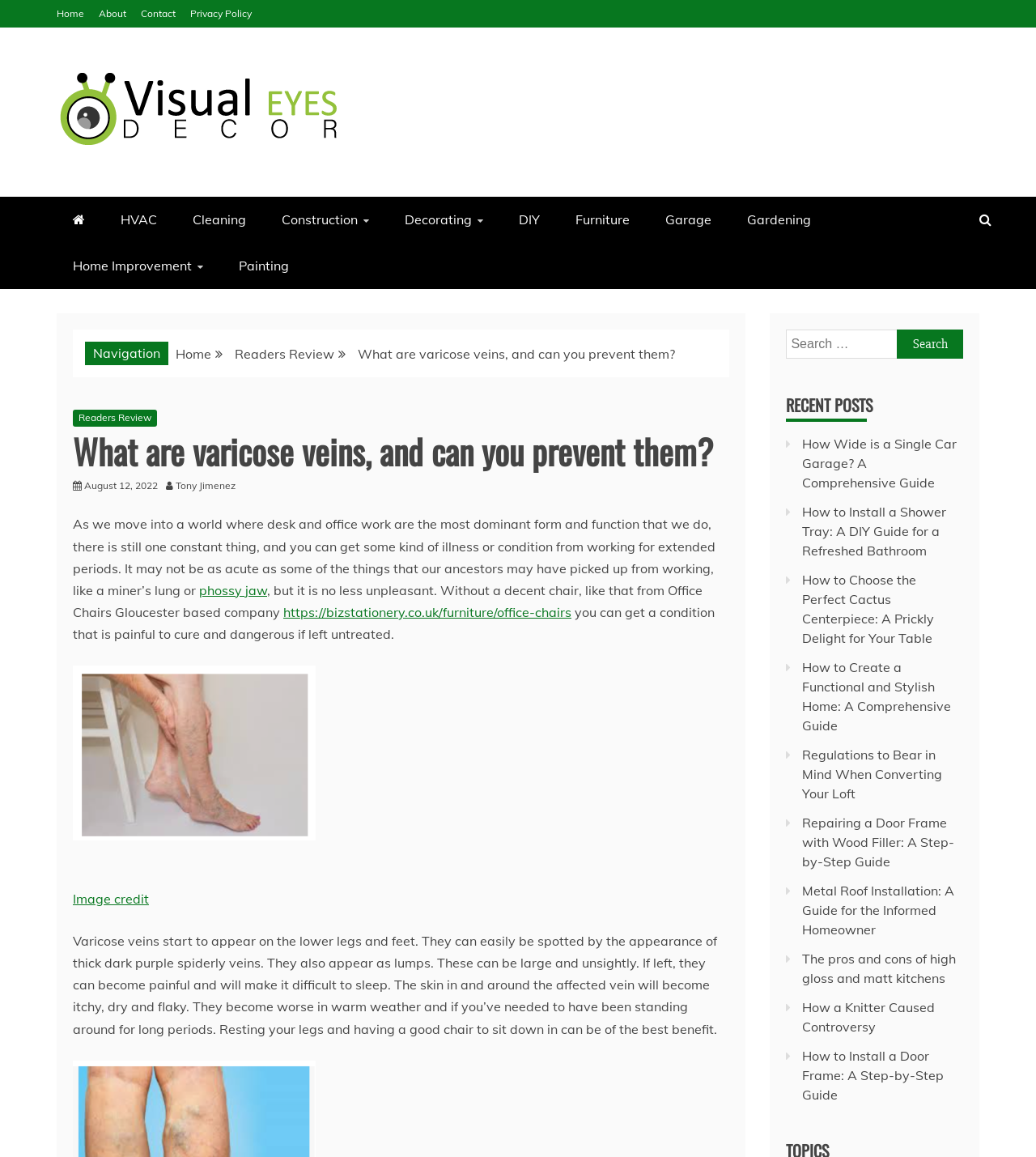What is the category of the recent posts section?
Please provide a comprehensive answer based on the visual information in the image.

I determined the category of the recent posts section by reading the titles of the articles listed, which include topics such as garage conversion, shower tray installation, and cactus centerpiece, all of which are related to home improvement.